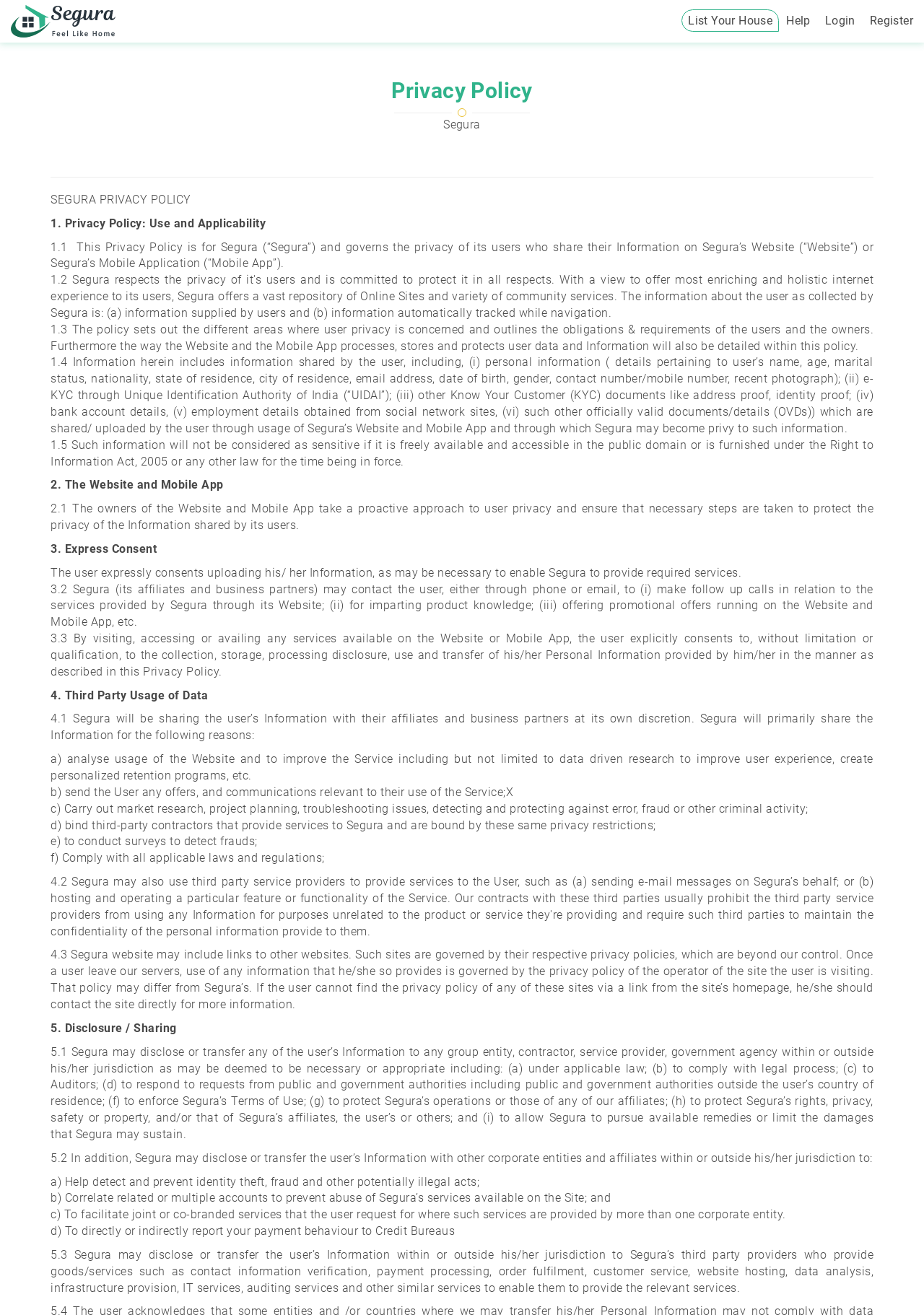Please give a short response to the question using one word or a phrase:
Why does Segura share user information with third parties?

For various reasons